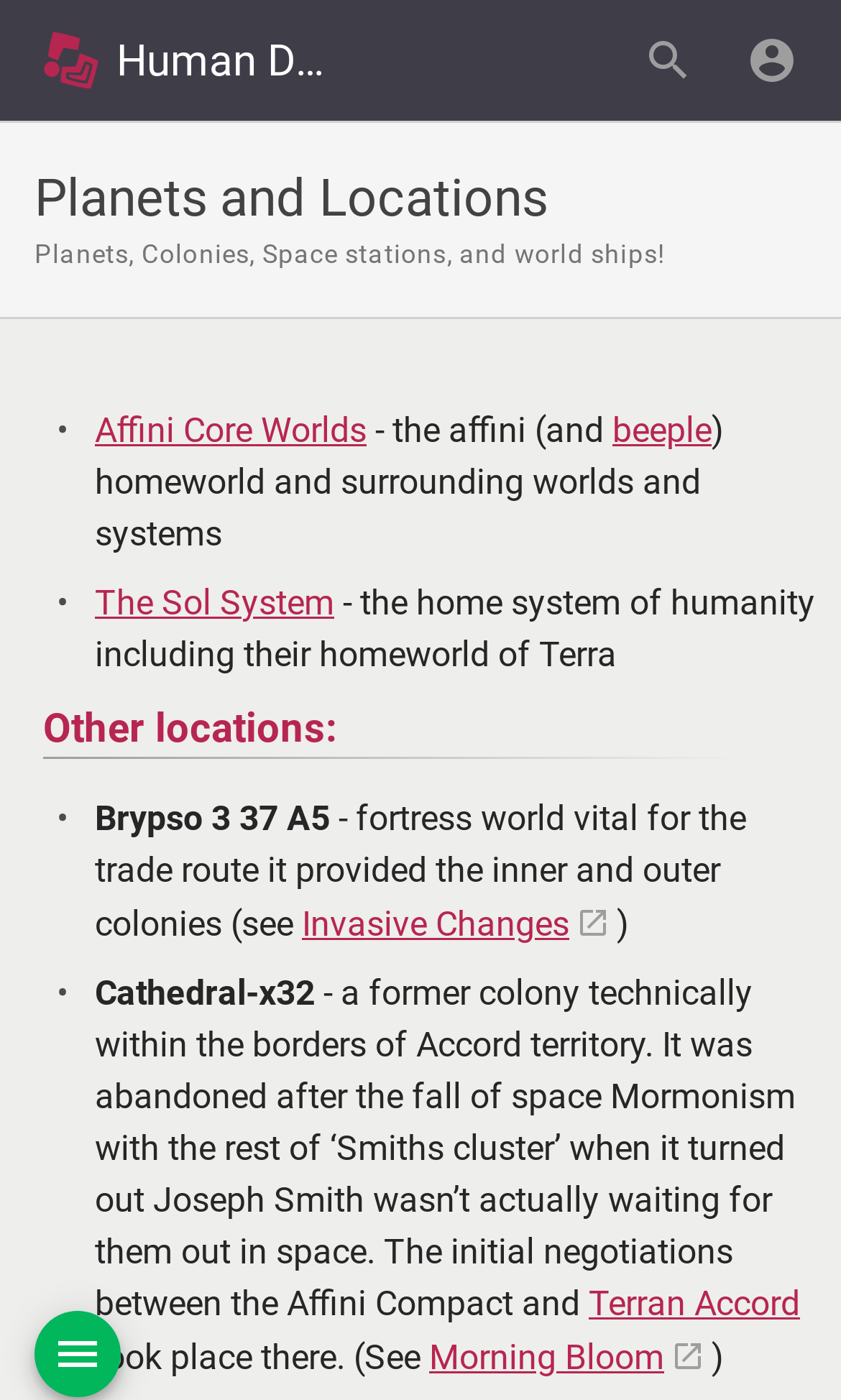Find the bounding box coordinates of the clickable area that will achieve the following instruction: "Learn about the Terran Accord".

[0.7, 0.916, 0.951, 0.946]